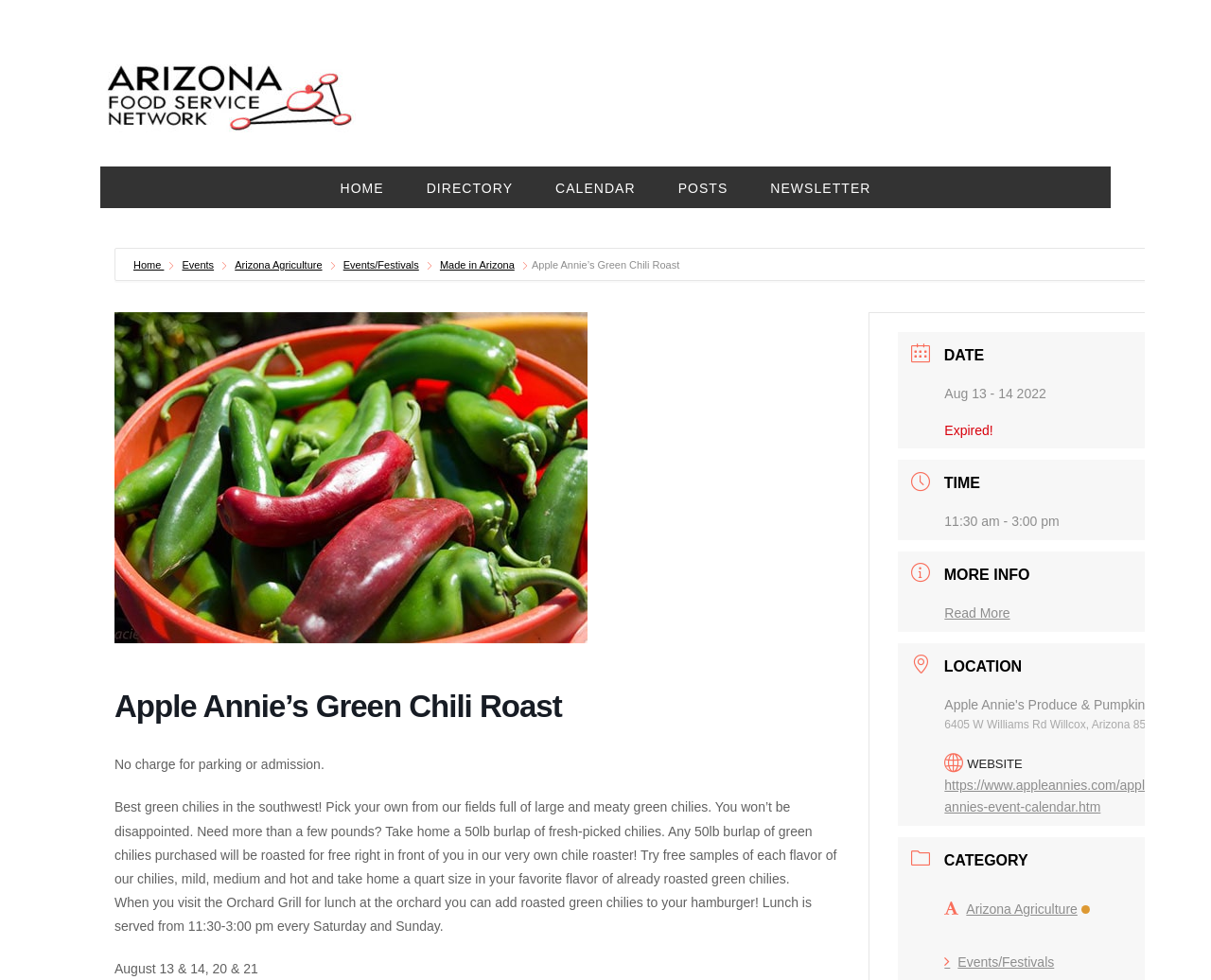Please mark the clickable region by giving the bounding box coordinates needed to complete this instruction: "Visit the Arizona Food Service Network website".

[0.083, 0.058, 0.294, 0.135]